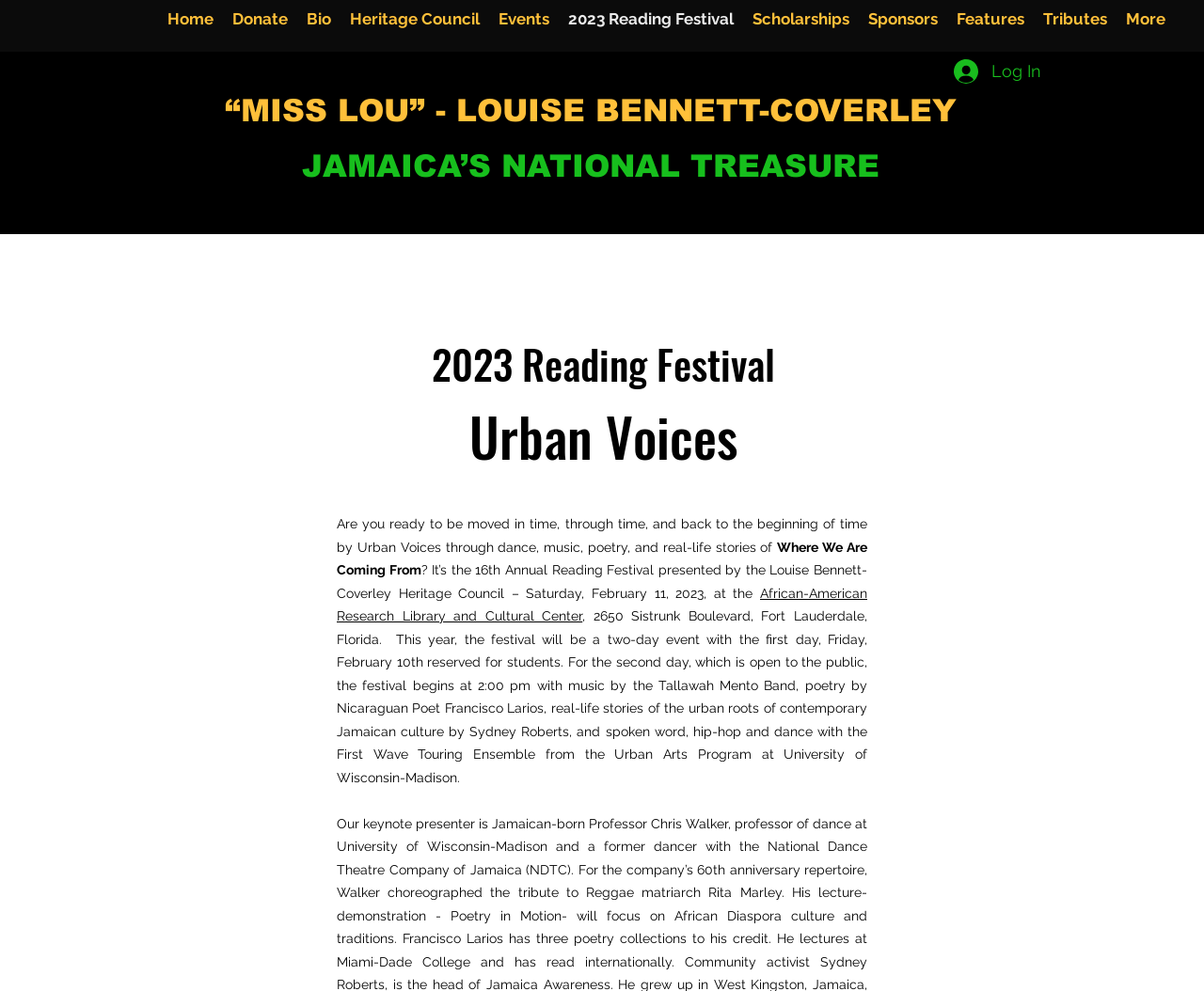Could you highlight the region that needs to be clicked to execute the instruction: "Visit the African-American Research Library and Cultural Center"?

[0.28, 0.591, 0.72, 0.629]